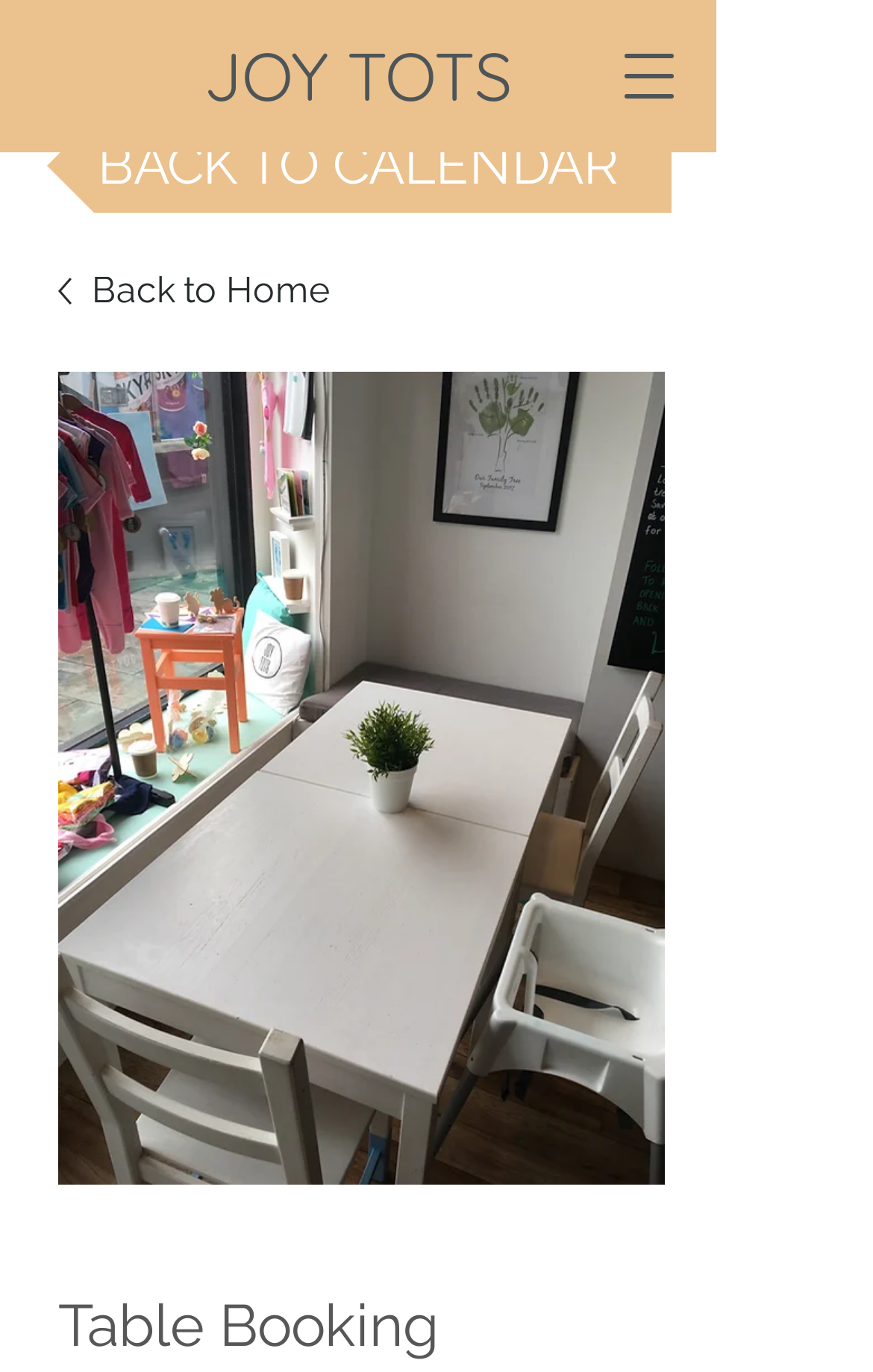Refer to the screenshot and give an in-depth answer to this question: Is there a navigation menu on the webpage?

I found this out by noticing the button element 'Open navigation menu' which suggests that there is a navigation menu that can be opened.